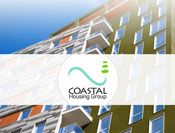Describe all the elements in the image extensively.

The image features a modern residential building with an emphasis on clean lines and vibrant colors, showcasing the innovative architecture of the Coastal Housing Group. Prominently displayed in the center is the Coastal Housing Group logo, emphasizing their commitment to quality living spaces and community development. The upward angle of the photograph enhances the visual impact of the structure, highlighting the balconies and textured facade, while the bright blue sky serves as a dynamic backdrop, symbolizing a bright future for residents. This visual representation aligns with their mission to provide sustainable and accessible housing solutions.